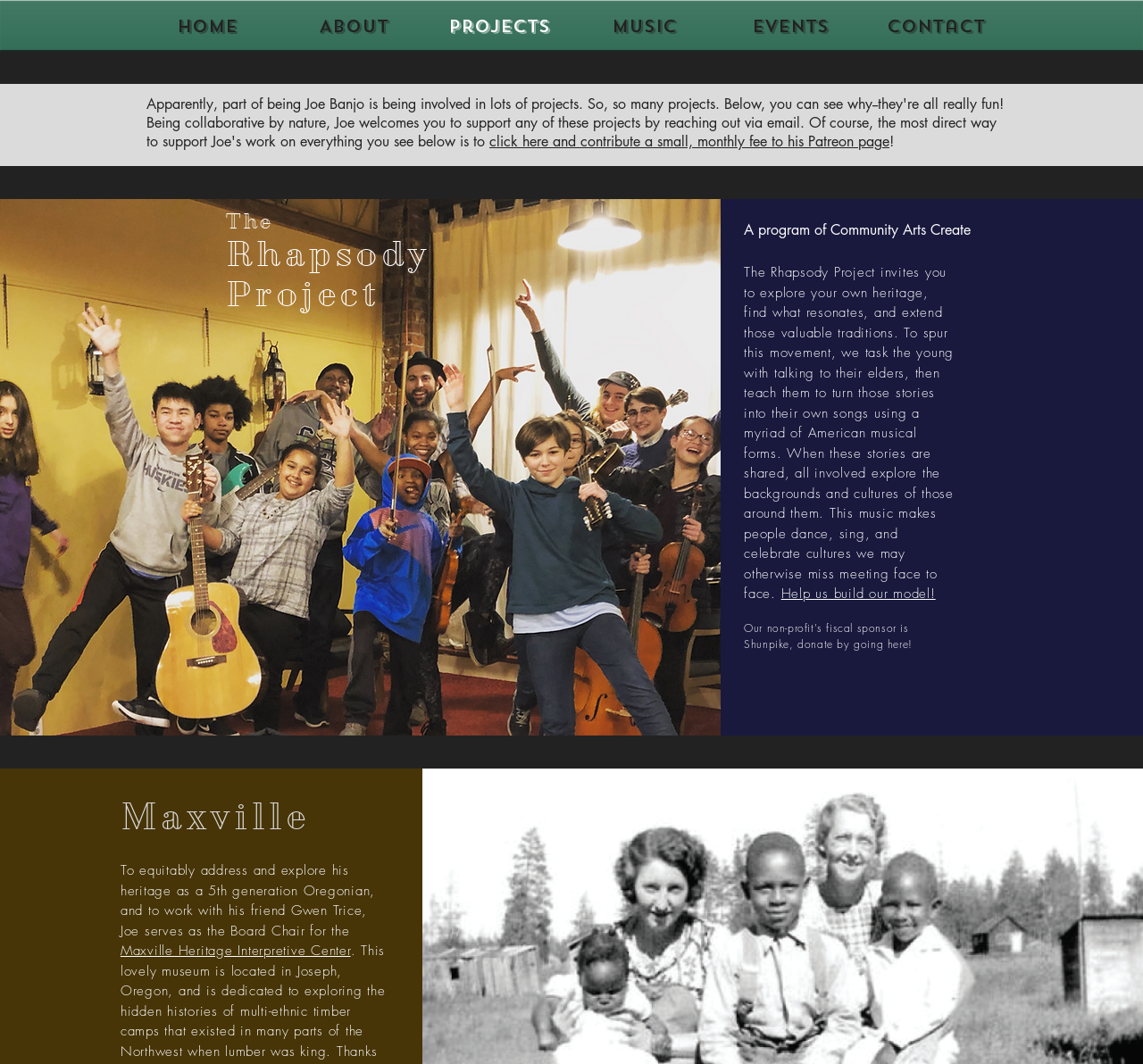Predict the bounding box of the UI element based on the description: "Events". The coordinates should be four float numbers between 0 and 1, formatted as [left, top, right, bottom].

[0.627, 0.01, 0.755, 0.04]